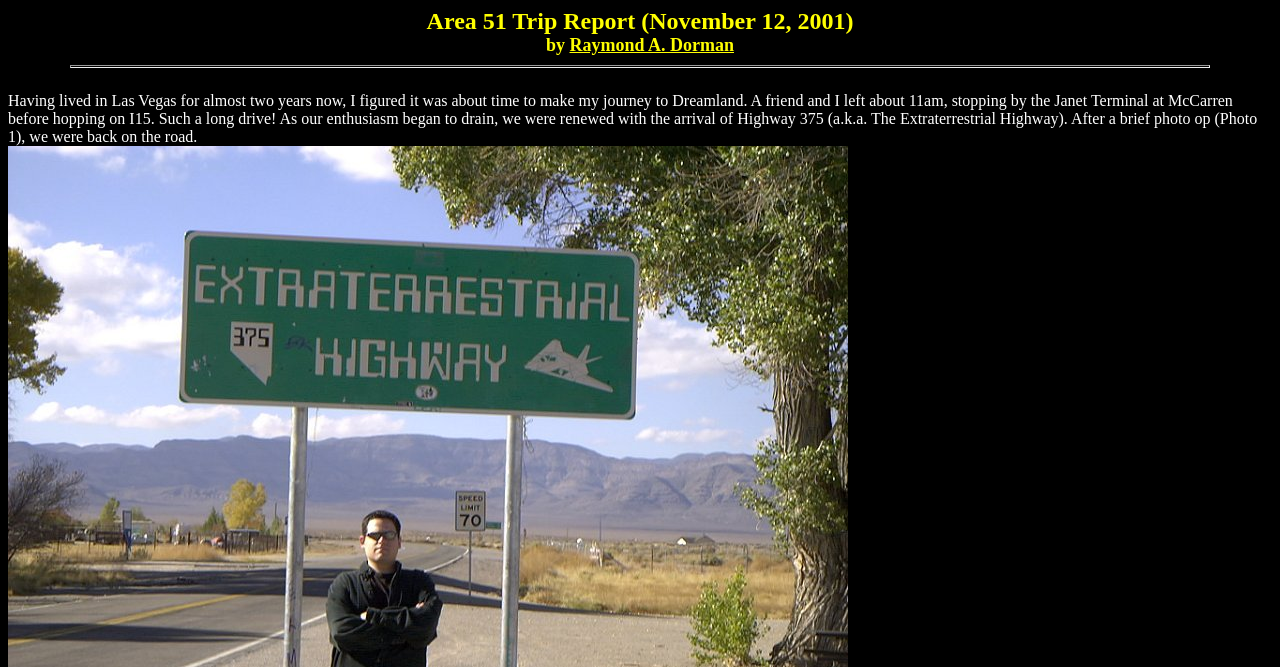Using the description: "Raymond A. Dorman", identify the bounding box of the corresponding UI element in the screenshot.

[0.445, 0.052, 0.573, 0.082]